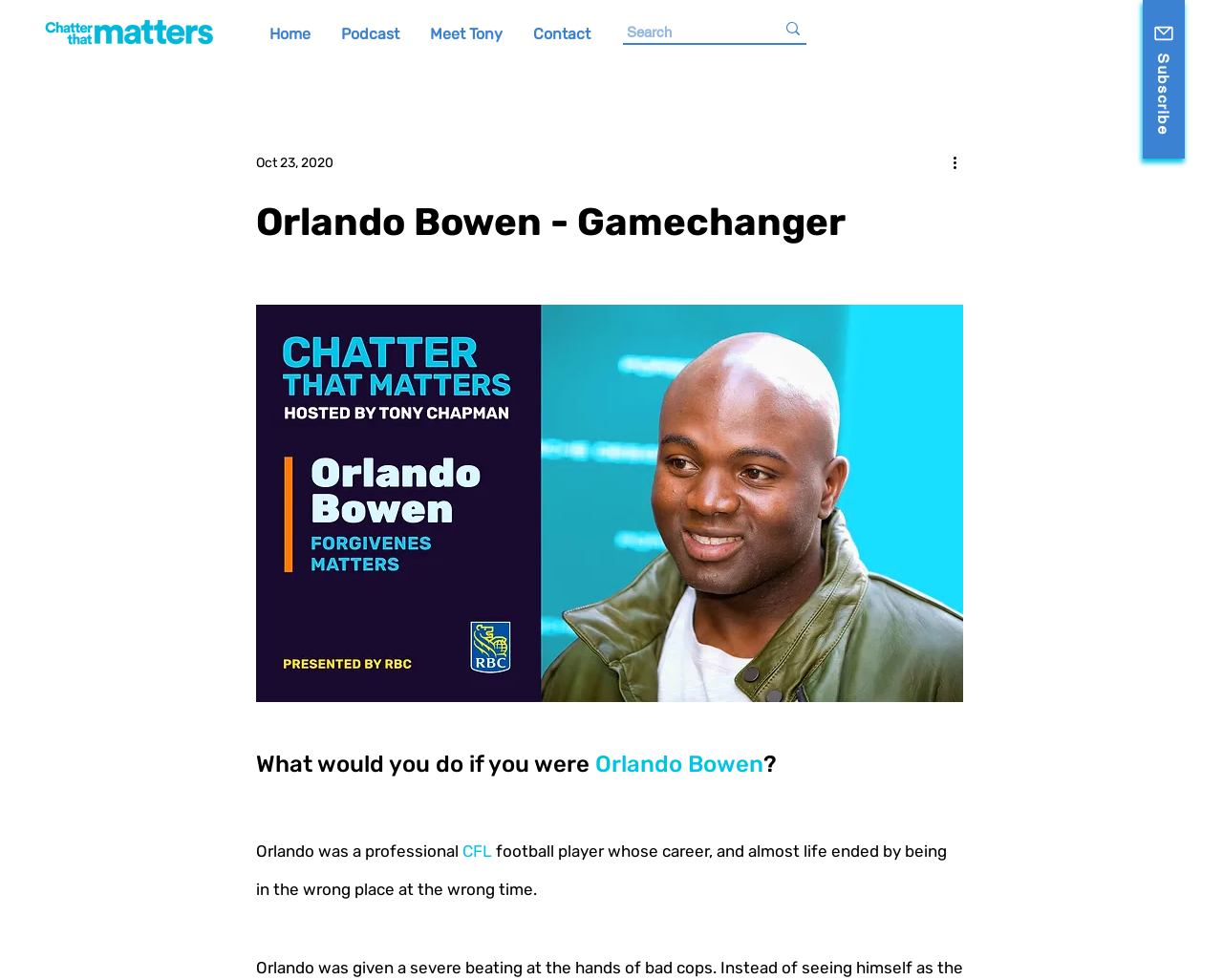Can you find and provide the main heading text of this webpage?

Orlando Bowen - Gamechanger